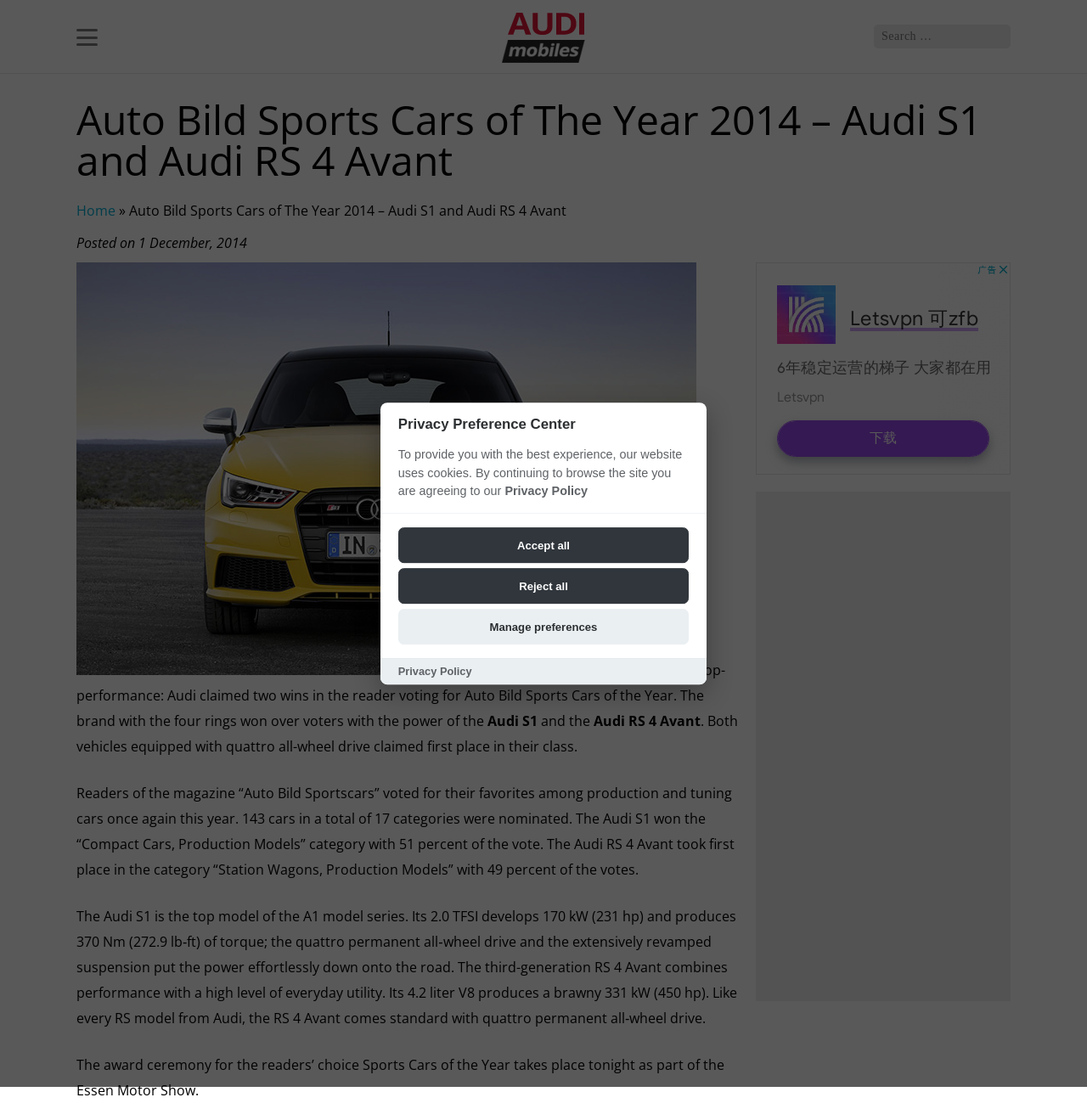Extract the bounding box coordinates of the UI element described: "name="s" placeholder="Search …"". Provide the coordinates in the format [left, top, right, bottom] with values ranging from 0 to 1.

[0.804, 0.022, 0.93, 0.043]